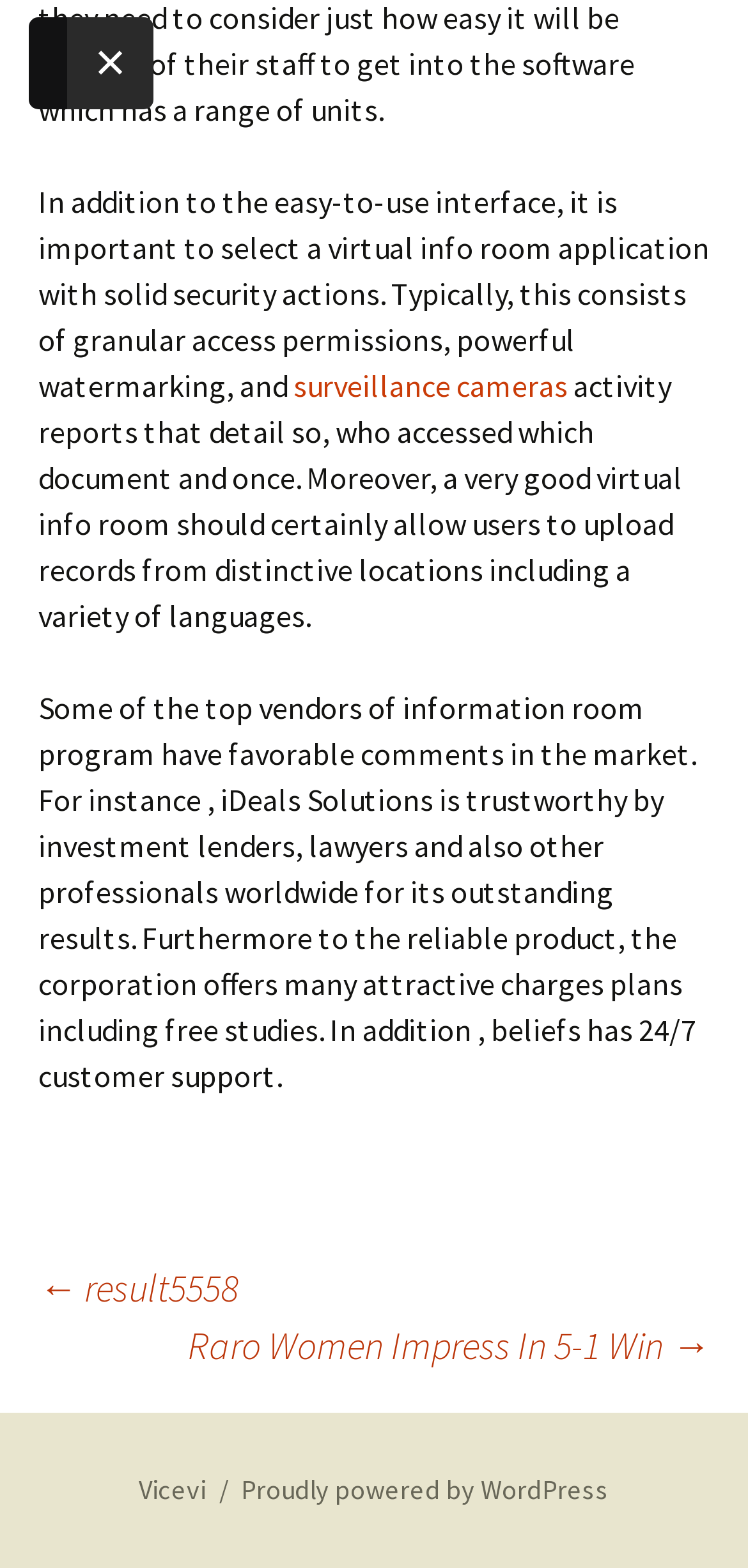Please answer the following question using a single word or phrase: 
Which company is trusted by investment bankers and lawyers?

iDeals Solutions